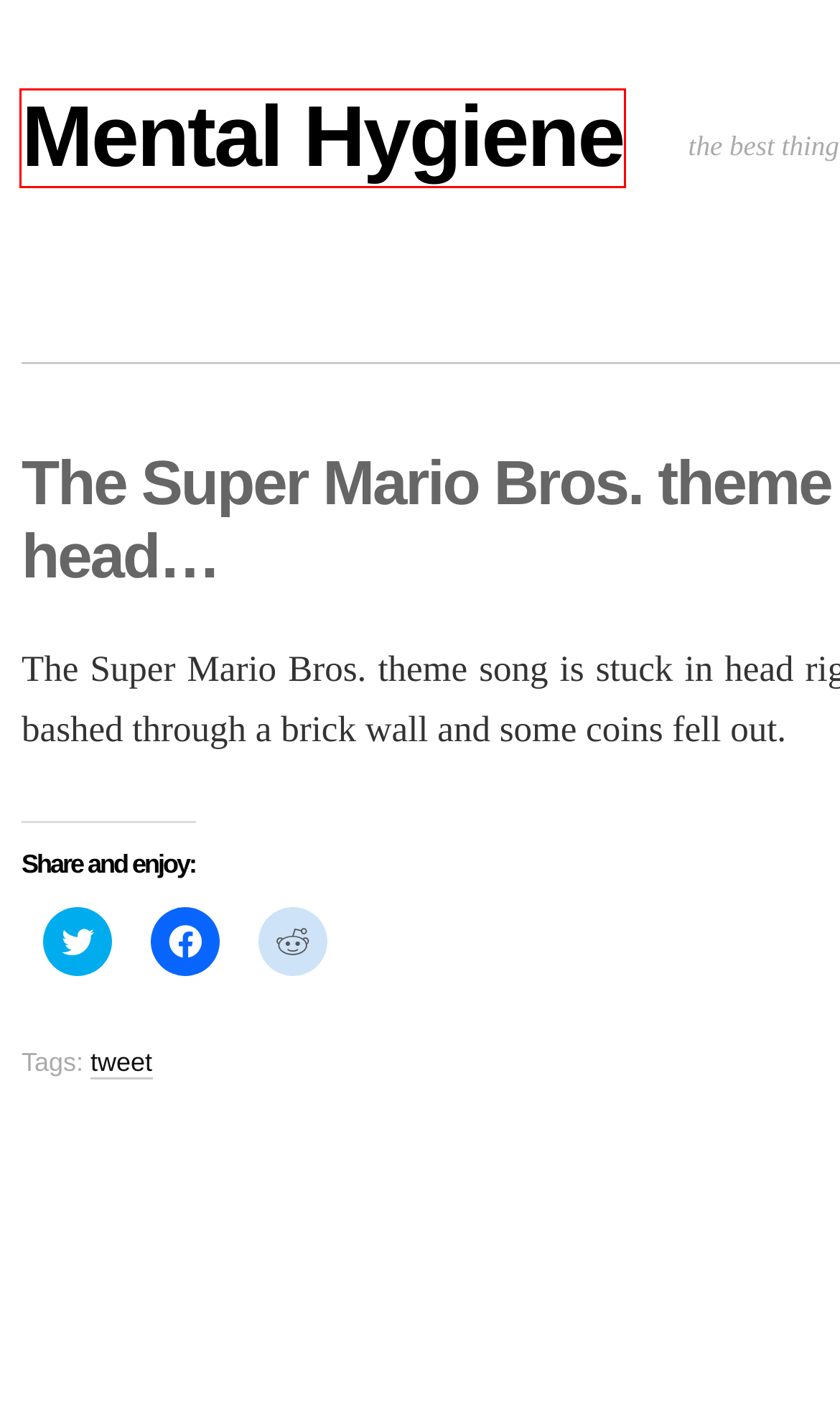You are given a screenshot of a webpage with a red rectangle bounding box around an element. Choose the best webpage description that matches the page after clicking the element in the bounding box. Here are the candidates:
A. Blog Tool, Publishing Platform, and CMS – WordPress.org
B. RetroConnector Videos | Mental Hygiene
C. Mental Hygiene | the best thing you've done for your brain all day
D. Elvis | Mental Hygiene
E. random stuff | Mental Hygiene
F. Now that TechShop RDU is closing, where’s another… | Mental Hygiene
G. tweet | Mental Hygiene
H. Tweets from September 11, 2001 | Mental Hygiene

C